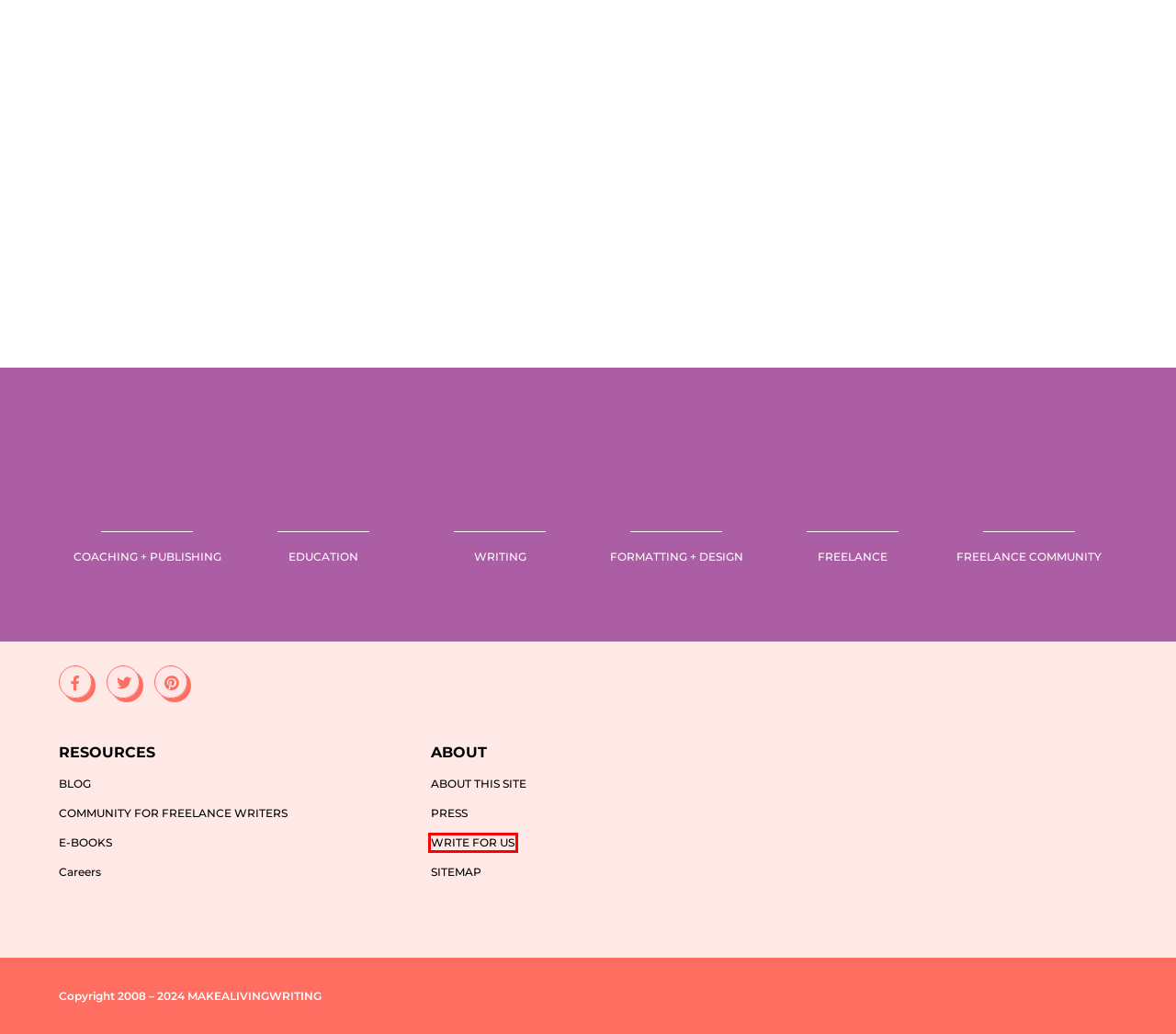You have been given a screenshot of a webpage, where a red bounding box surrounds a UI element. Identify the best matching webpage description for the page that loads after the element in the bounding box is clicked. Options include:
A. 9 Must-Follow Copywriting Tips for Creating Stellar Copy - Make a Living Writing
B. Write for Us: Read through our 10 Guest Post Guidelines to Get Started - Make a Living Writing
C. Freelance Writers Den: Online Writing Community
D. Find Freelance Writing Jobs - Make a Living Writing
E. E-Books on Freelance Writing - Make a Living Writing
F. Careers - selfpublishing.com : The #1 Resource For Self-Publishing a Book
G. Press - Make a Living Writing
H. HTML Sitemap - Make a Living Writing

B